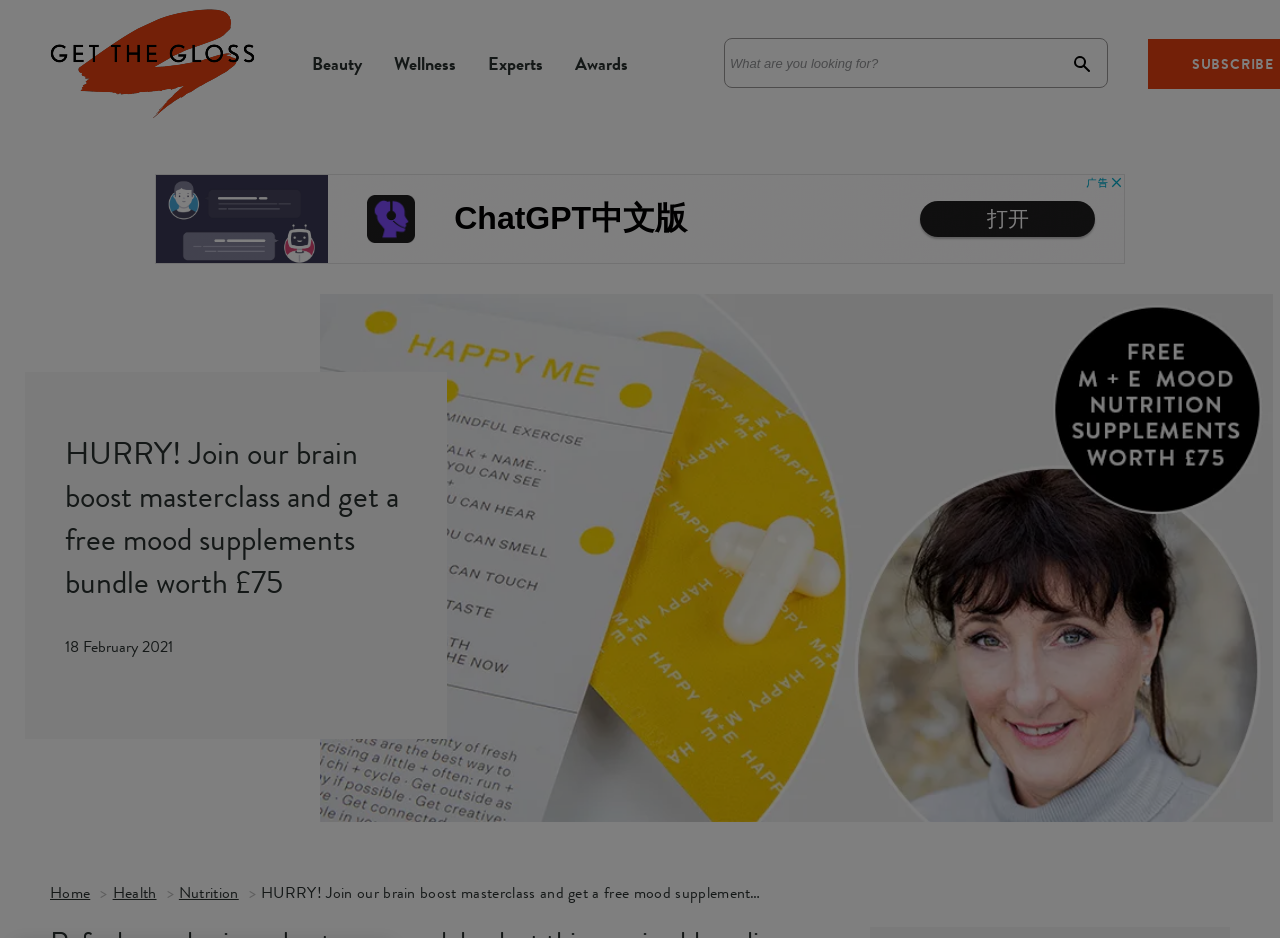Please give the bounding box coordinates of the area that should be clicked to fulfill the following instruction: "Click on 'personalbadcreditloans.org/payday-loans-il'". The coordinates should be in the format of four float numbers from 0 to 1, i.e., [left, top, right, bottom].

None